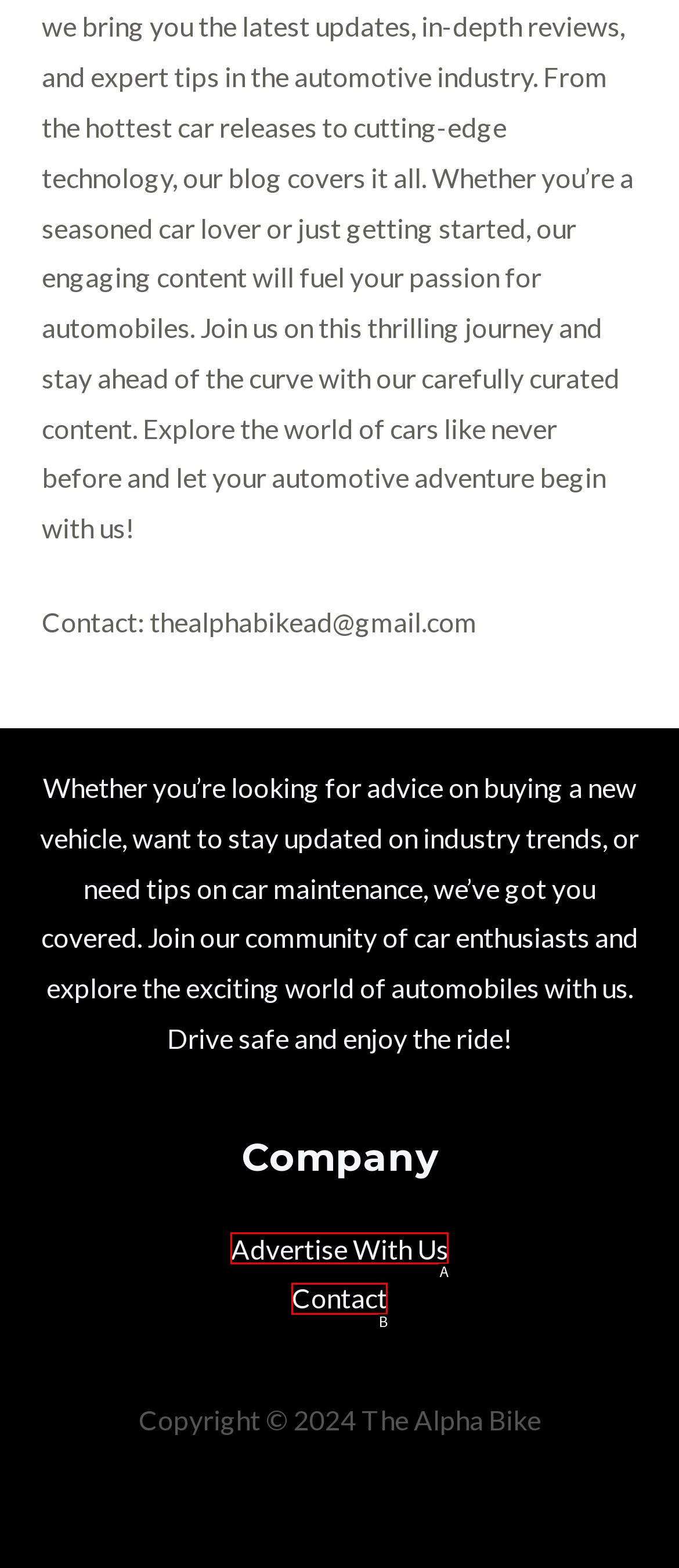From the given choices, determine which HTML element aligns with the description: Contact Respond with the letter of the appropriate option.

B